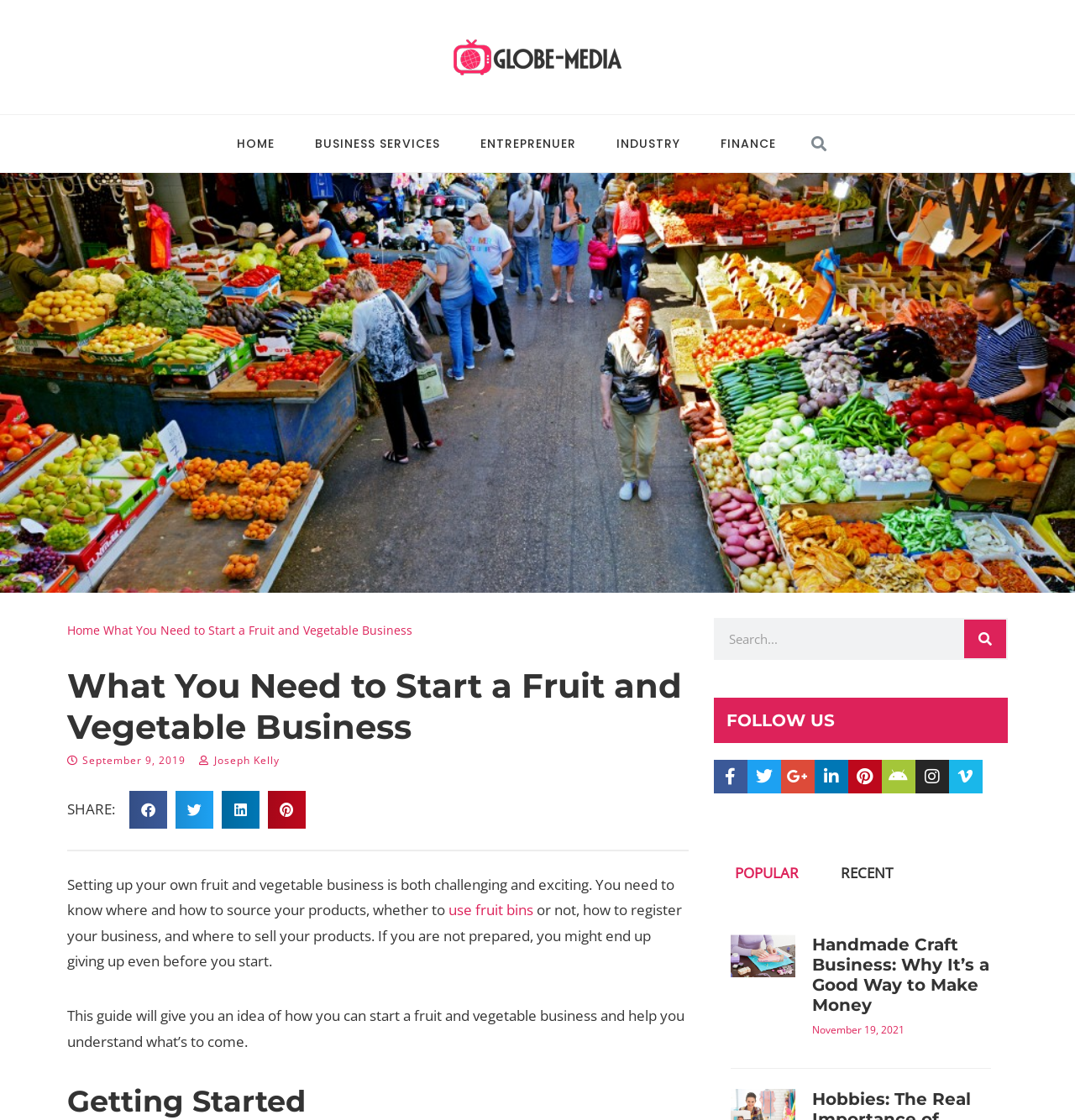What is the title of the article?
Could you answer the question with a detailed and thorough explanation?

I found the title of the article by looking at the heading element with the text 'What You Need to Start a Fruit and Vegetable Business' which is located at the top of the webpage.